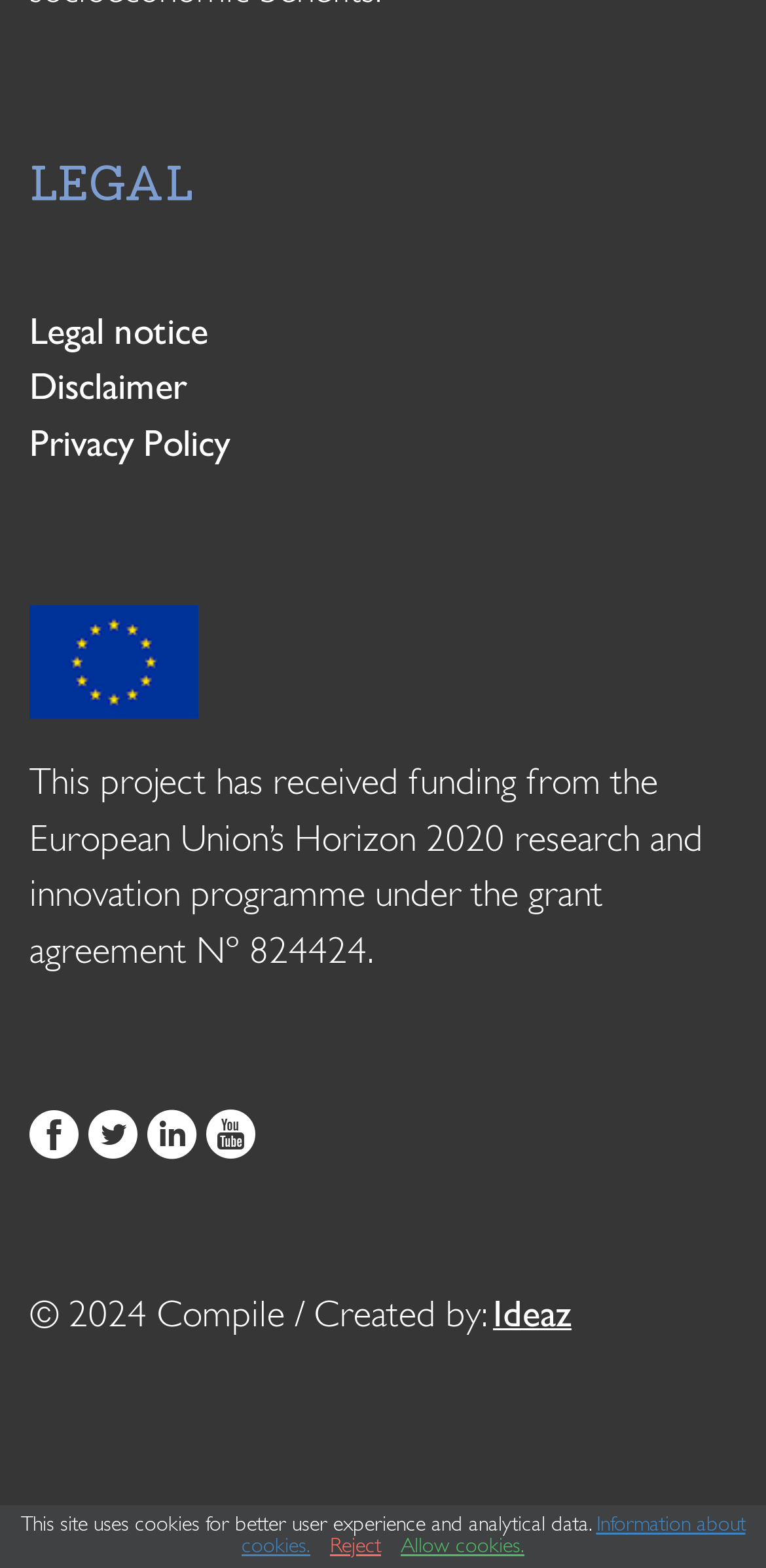What is the name of the project funded by Horizon 2020?
Give a single word or phrase answer based on the content of the image.

Not specified